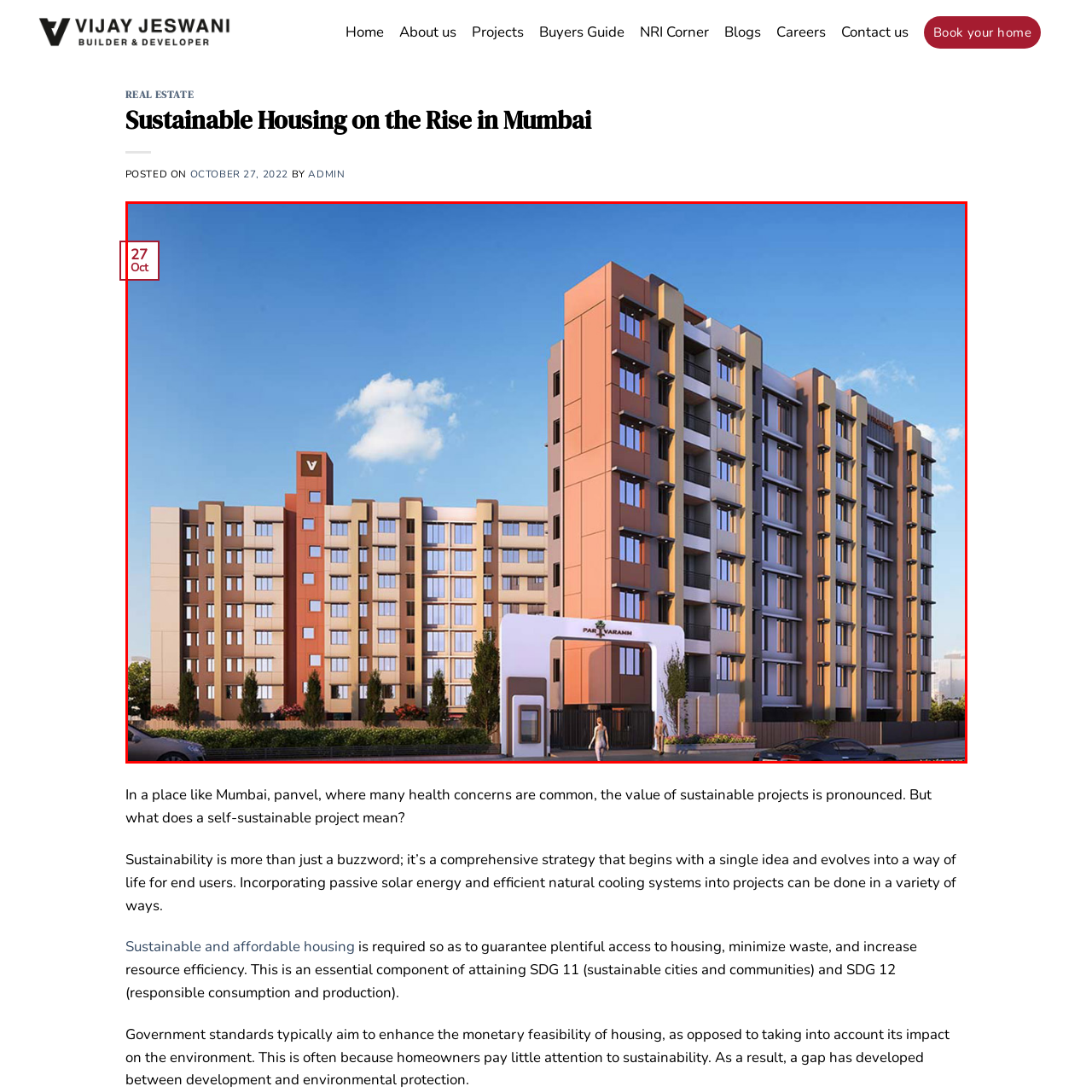Explain in detail what is depicted in the image within the red-bordered box.

The image showcases a modern residential development, aptly illustrating sustainable housing initiatives in Mumbai. Two stylish apartment buildings dominate the scene, designed with a blend of contemporary architecture and vibrant colors, featuring a mix of rectangular and vertical elements that give it a striking appearance. The left building is adorned with a bold "V" logo, likely representing the developer or brand associated with this project. 

In the forefront, a sleek entrance is prominently featured, labeled as "PARVARAM," indicating the residential complex's name. This welcoming entry point is flanked by neatly landscaped greenery, emphasizing the integration of nature in urban living. The clear blue sky adorned with soft clouds enhances the visual appeal of the scene, suggesting a serene living environment.

The date "27 Oct" in the corner serves as a reminder of the post's publication, indicating timely information about this development. This image encapsulates the promise of sustainable and aesthetically pleasing housing in a bustling city, aligning with the growing demand for such projects in rapidly urbanizing areas.